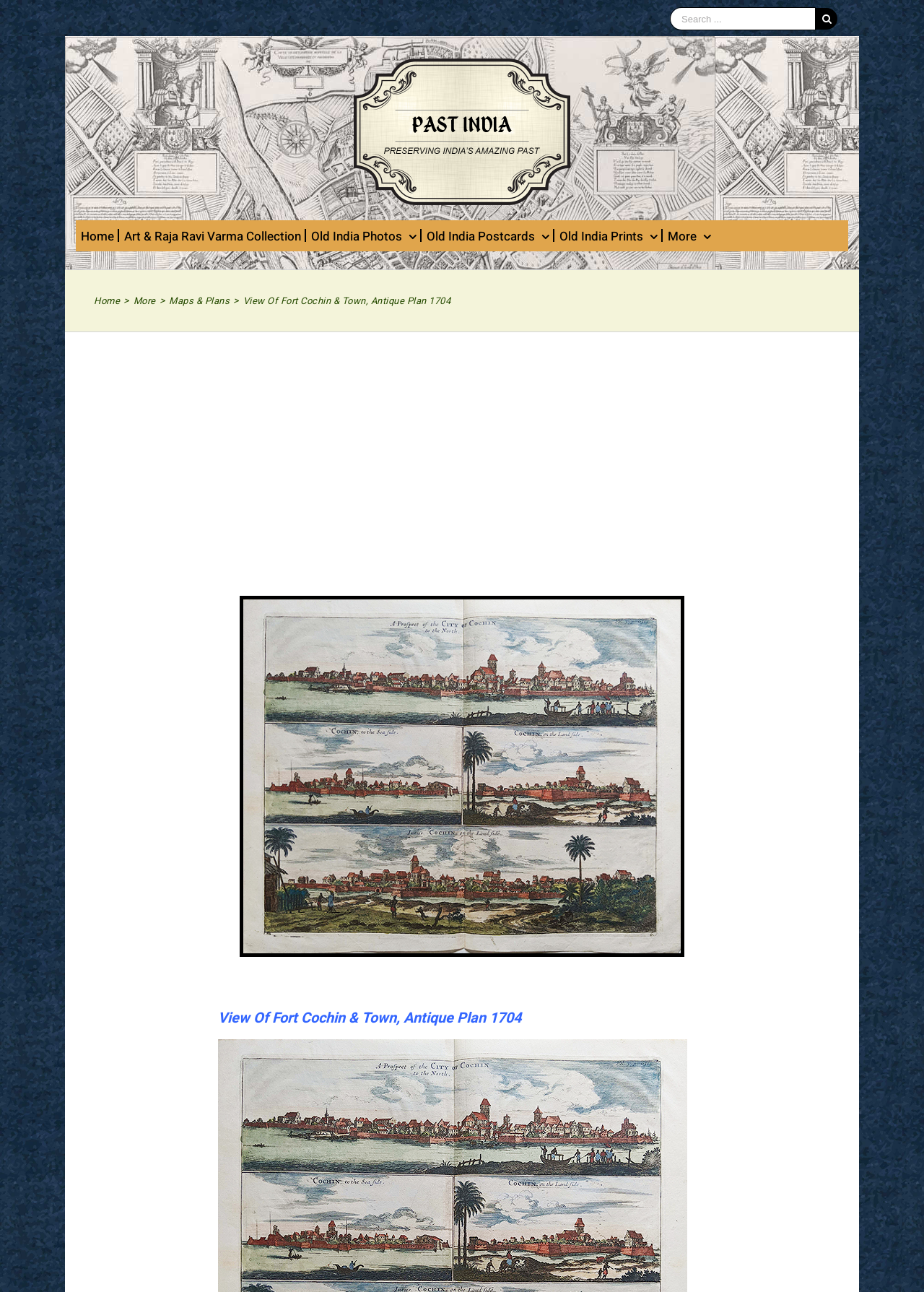Locate the bounding box of the UI element described by: "Social Media" in the given webpage screenshot.

None